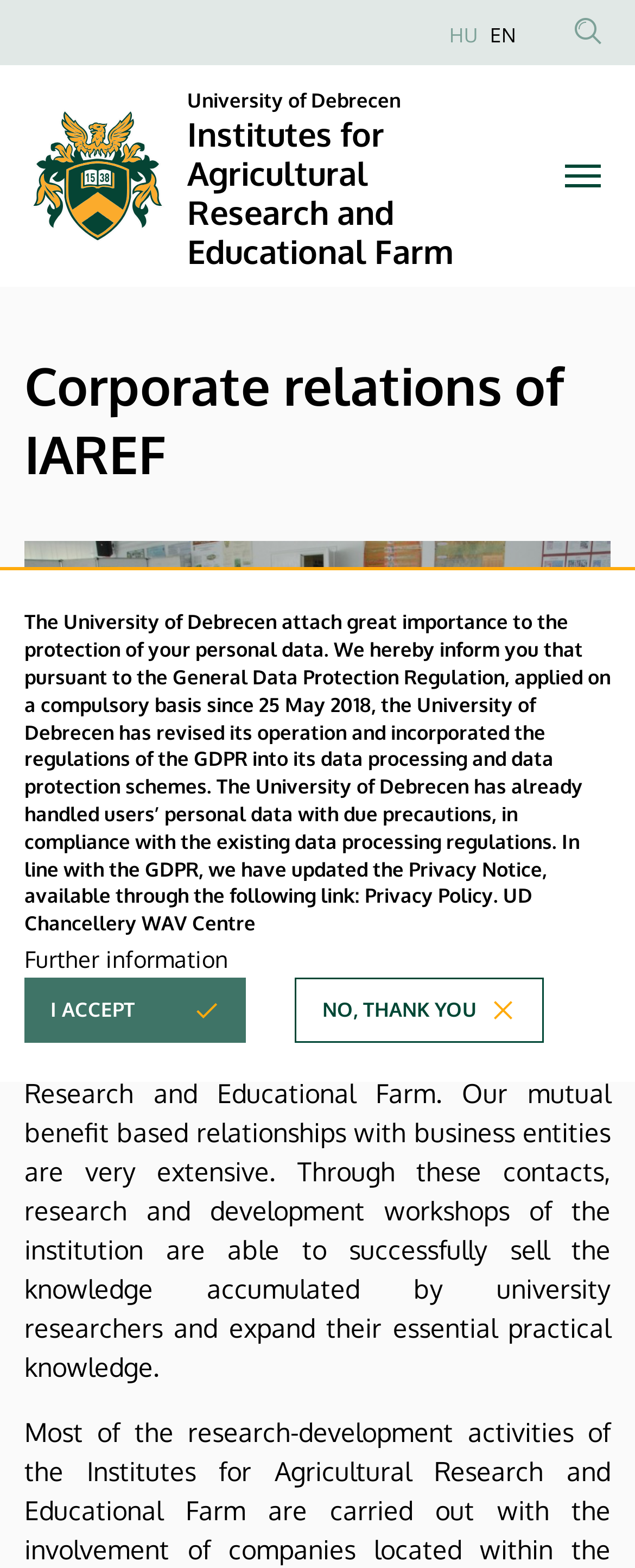What is the topic of the StaticText?
Please use the image to provide a one-word or short phrase answer.

Cooperation agreements and research-development contracts